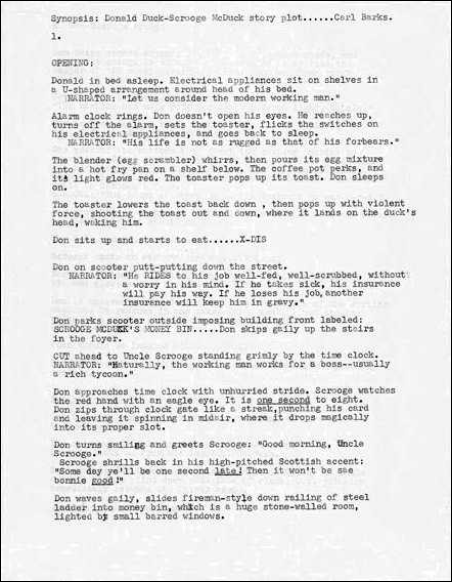Who does Donald interact with on the street?
Can you provide an in-depth and detailed response to the question?

The scene shows Donald interacting with Uncle Scrooge, adding context and depth to the storyline, indicating that Uncle Scrooge is the character he interacts with on the street.